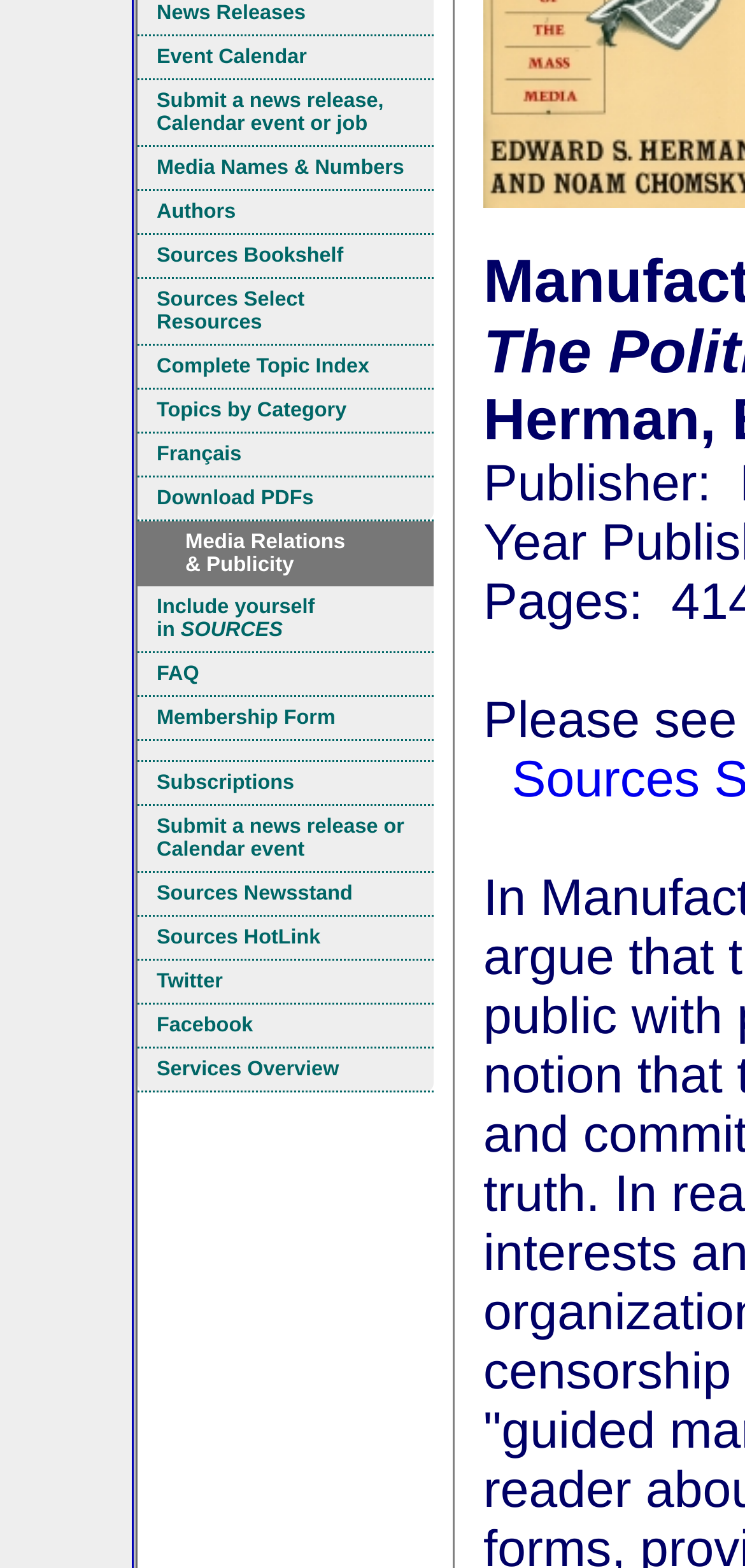Please provide the bounding box coordinates in the format (top-left x, top-left y, bottom-right x, bottom-right y). Remember, all values are floating point numbers between 0 and 1. What is the bounding box coordinate of the region described as: Sources HotLink

[0.185, 0.585, 0.582, 0.613]